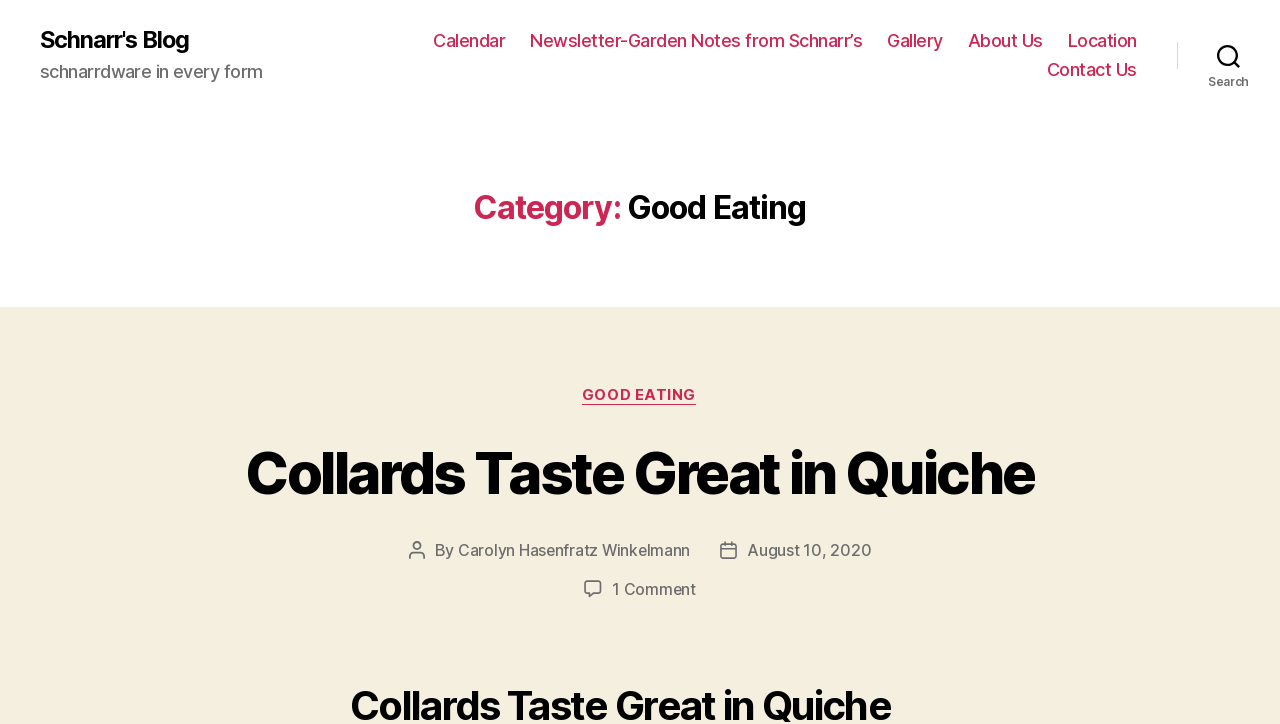Select the bounding box coordinates of the element I need to click to carry out the following instruction: "view Calendar".

[0.339, 0.041, 0.395, 0.071]